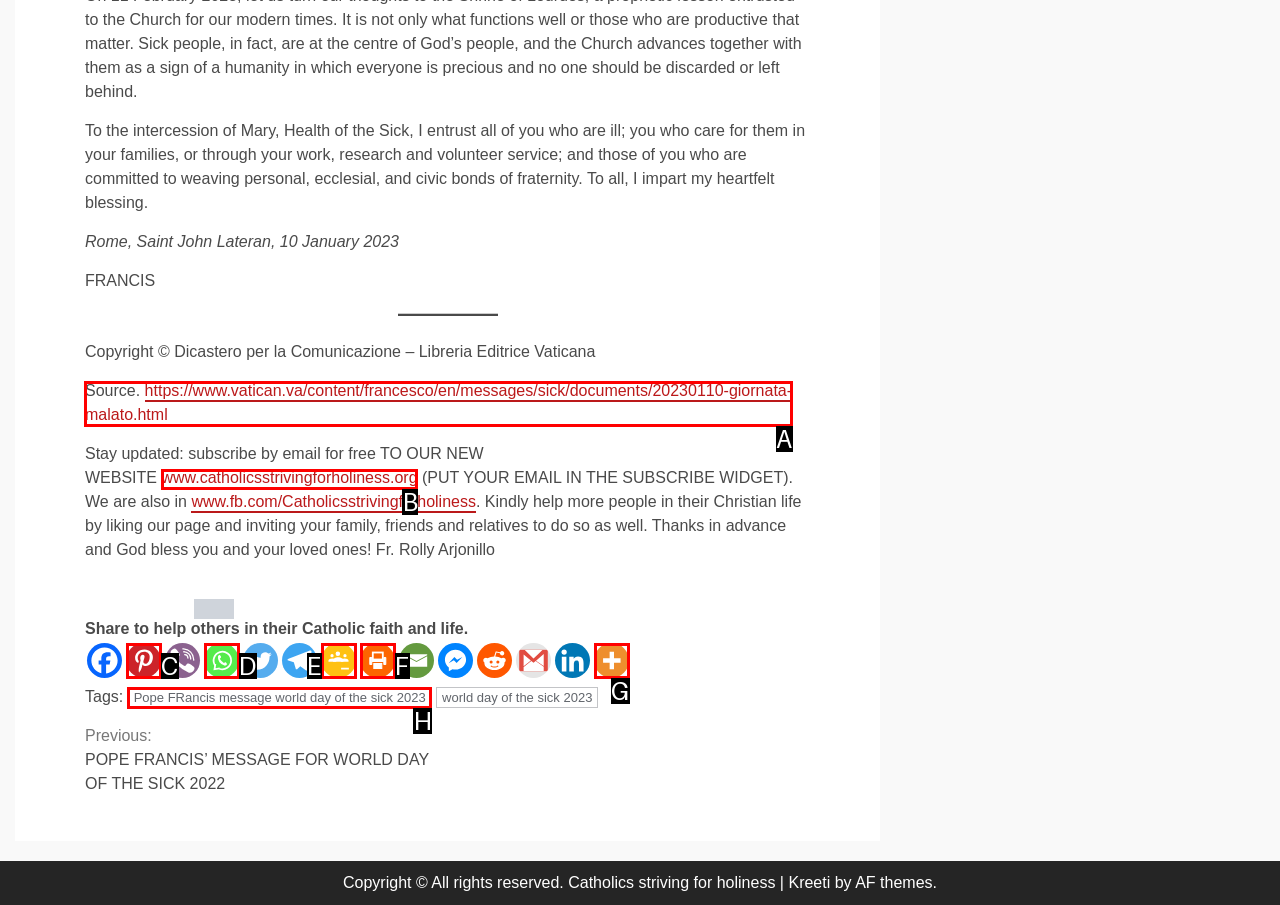Which lettered option should be clicked to perform the following task: Visit the Vatican website
Respond with the letter of the appropriate option.

A